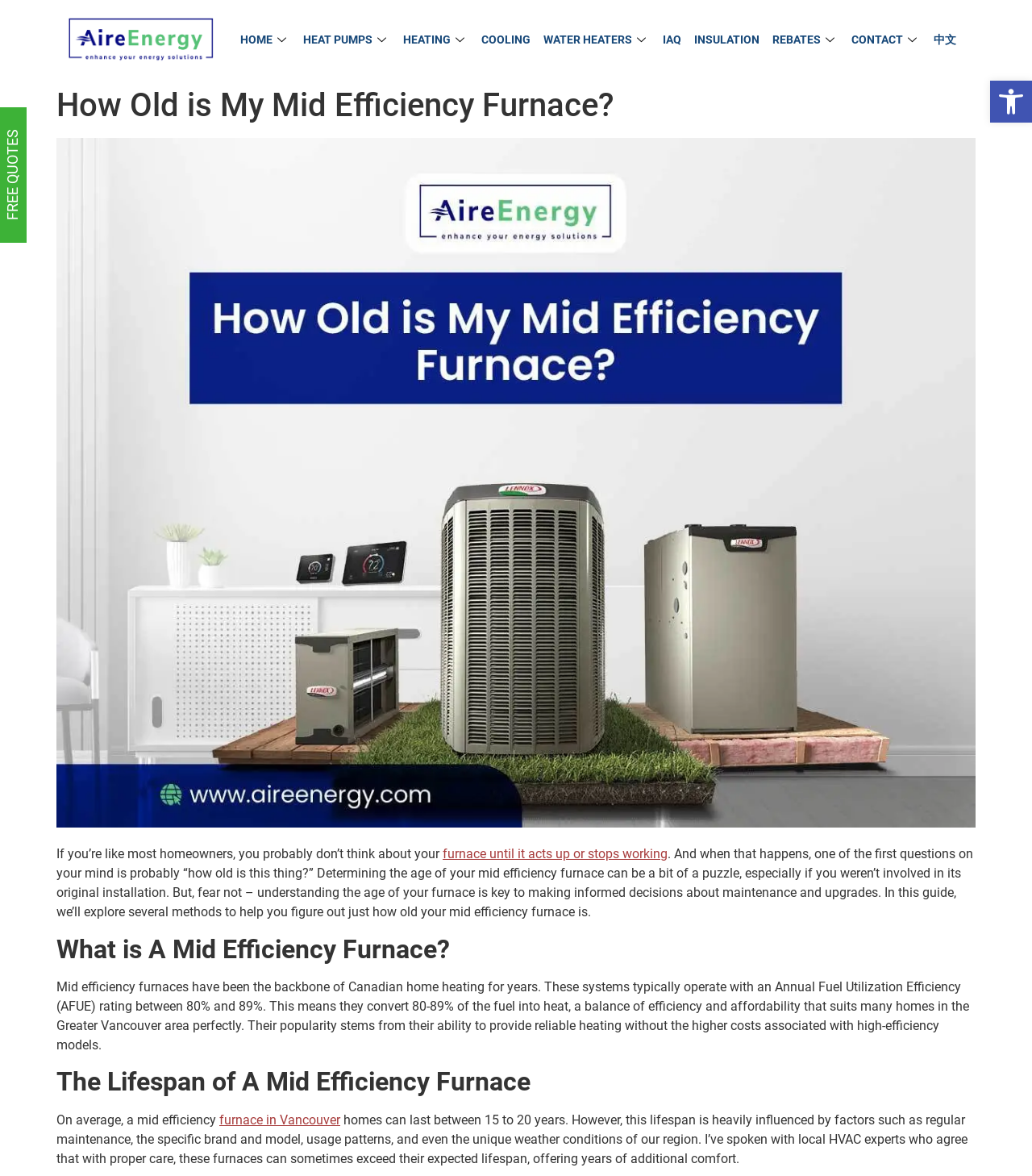Pinpoint the bounding box coordinates of the area that should be clicked to complete the following instruction: "Learn about HEAT PUMPS". The coordinates must be given as four float numbers between 0 and 1, i.e., [left, top, right, bottom].

[0.288, 0.015, 0.384, 0.053]